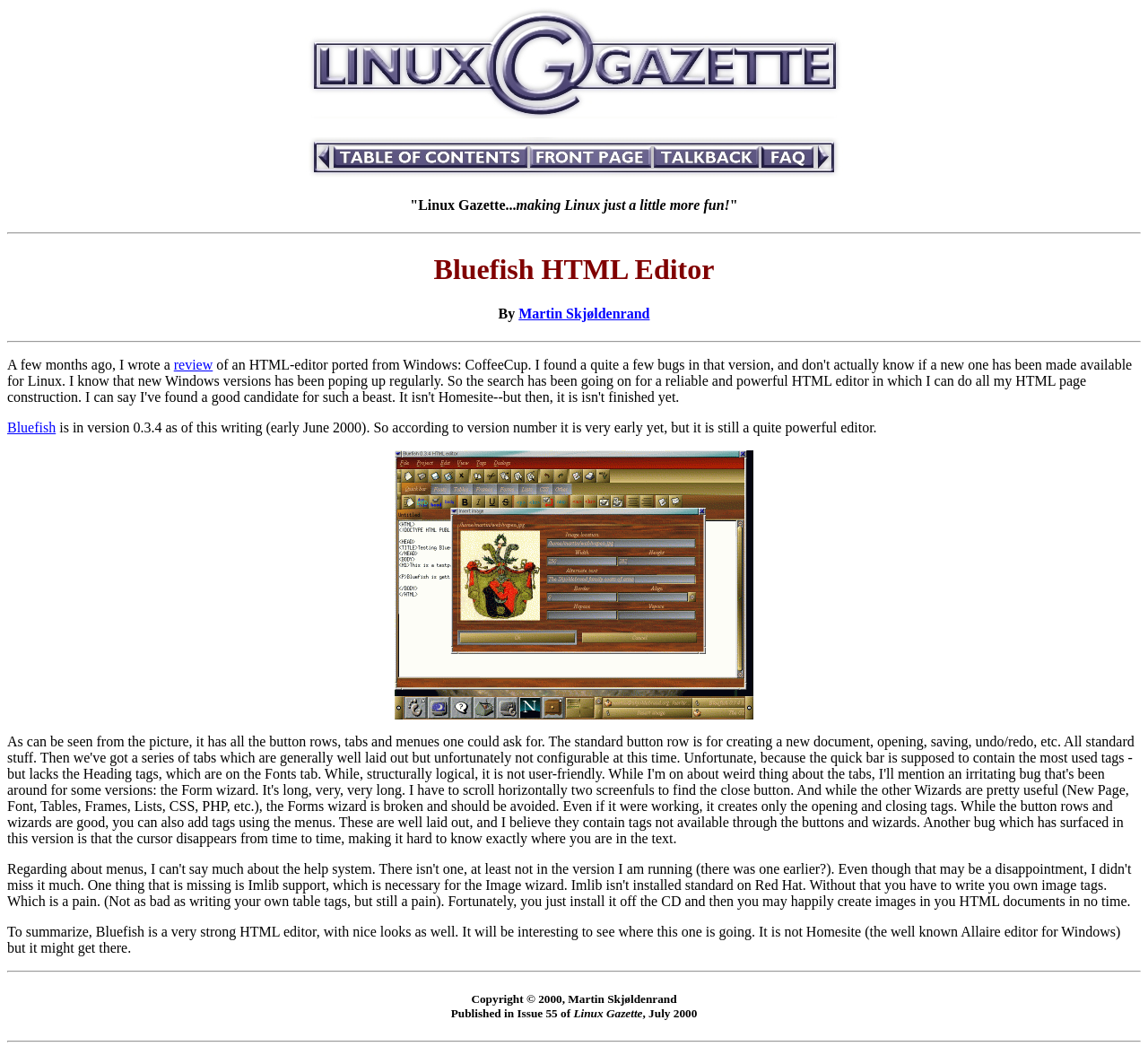Pinpoint the bounding box coordinates of the element that must be clicked to accomplish the following instruction: "Go to LINUX GAZETTE". The coordinates should be in the format of four float numbers between 0 and 1, i.e., [left, top, right, bottom].

[0.006, 0.007, 0.994, 0.112]